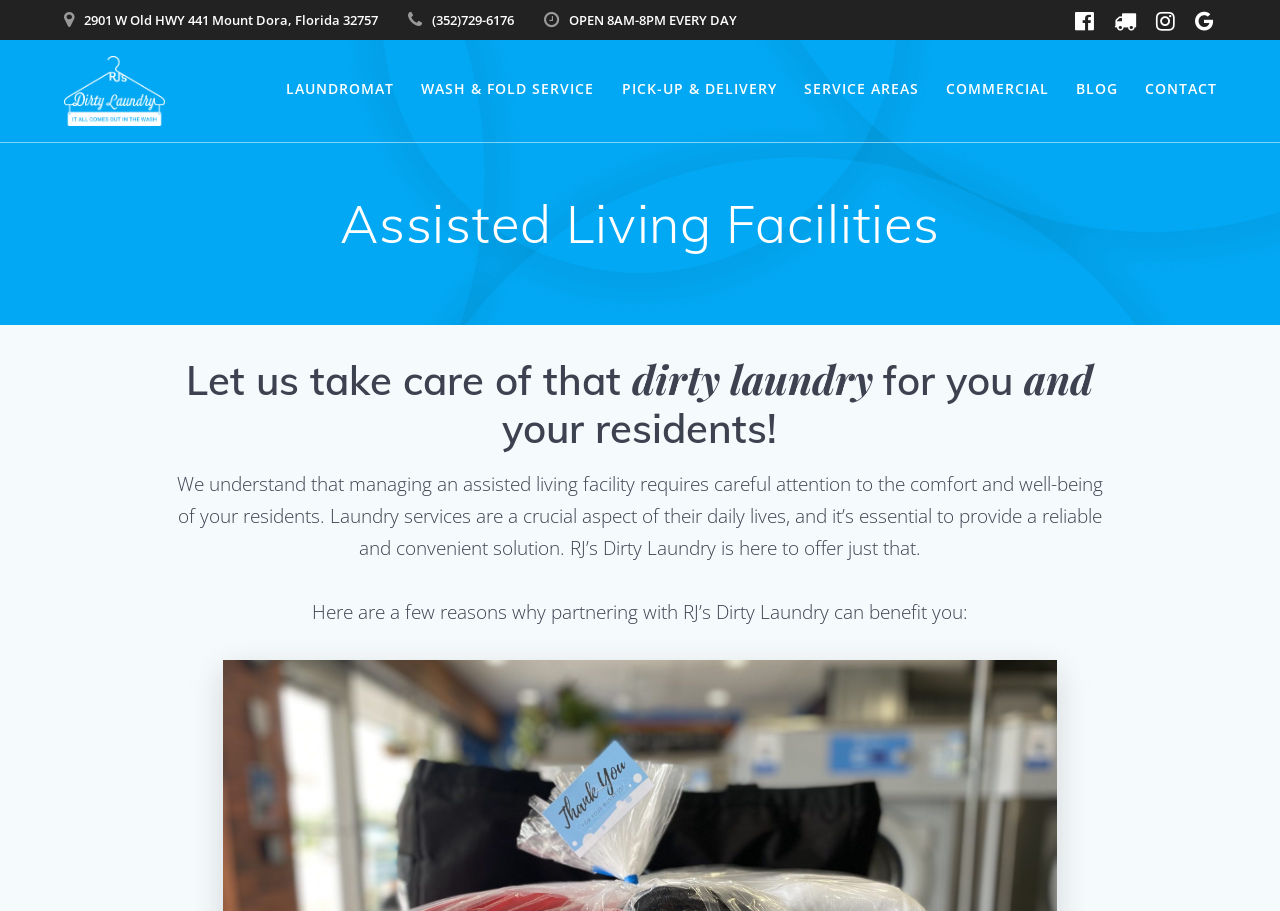What is the address of RJ's Dirty Laundry?
Could you please answer the question thoroughly and with as much detail as possible?

I found the address by looking at the static text element at the top of the page, which contains the address '2901 W Old HWY 441 Mount Dora, Florida 32757'.